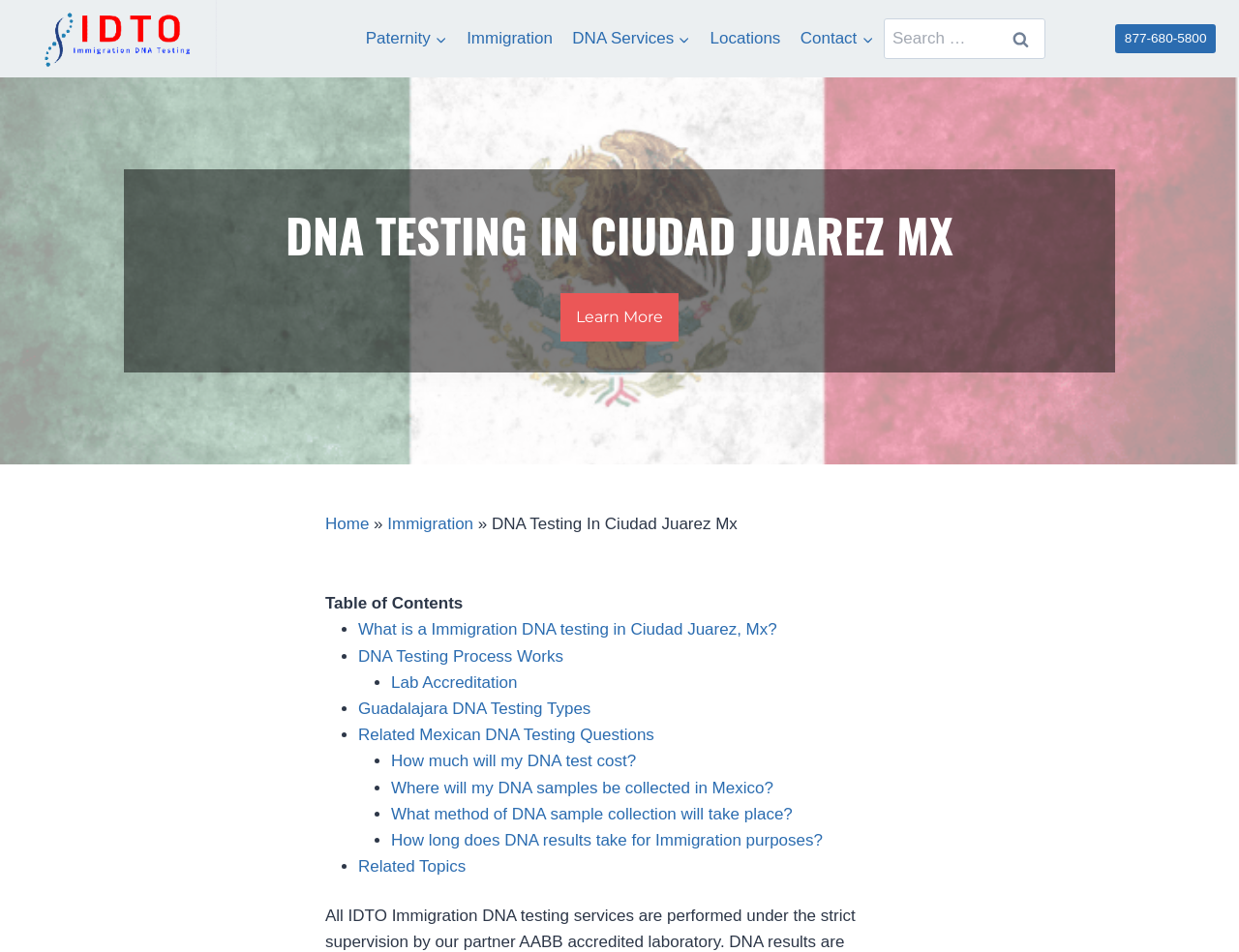Predict the bounding box of the UI element based on the description: "DNA Testing Process Works". The coordinates should be four float numbers between 0 and 1, formatted as [left, top, right, bottom].

[0.289, 0.679, 0.455, 0.699]